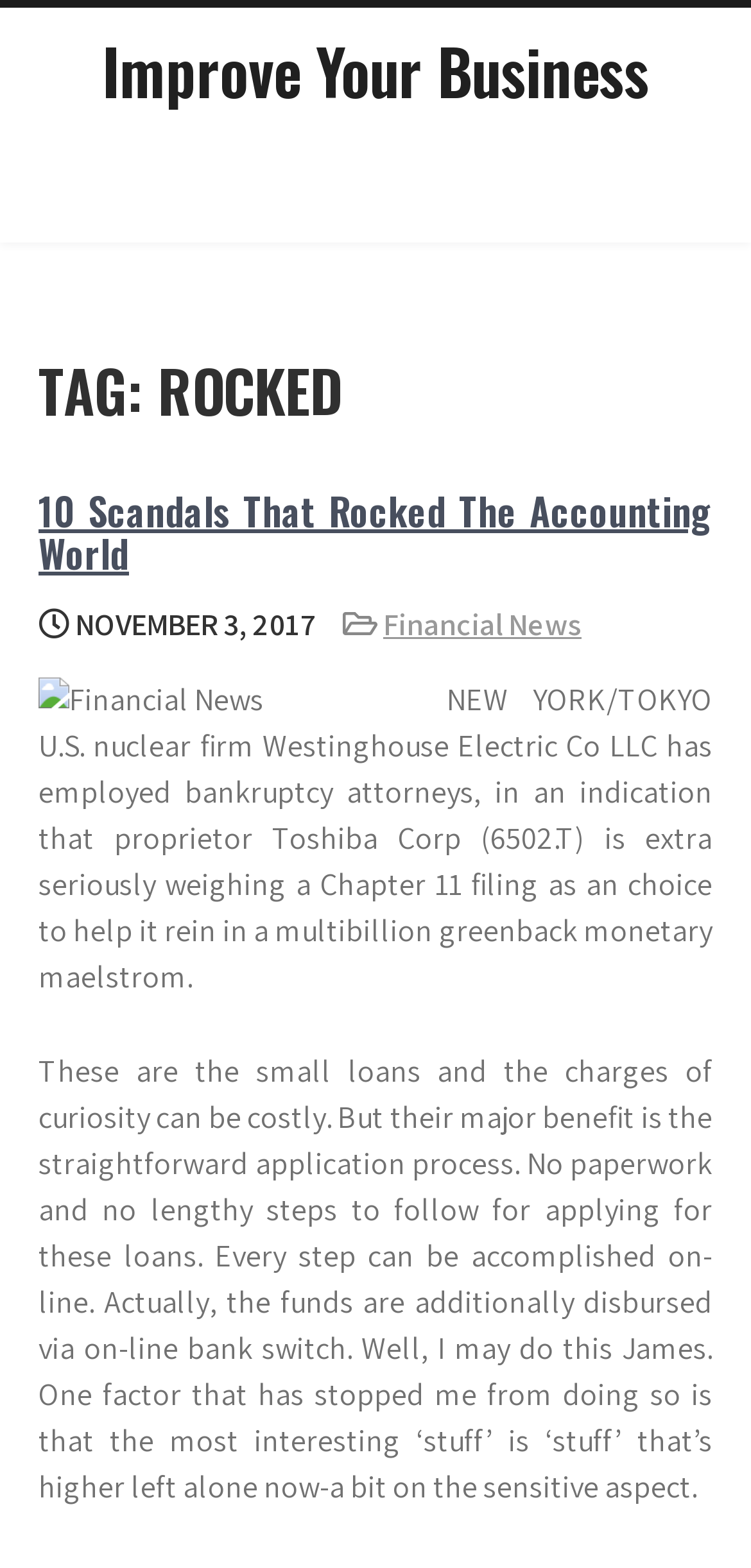Provide a thorough description of the webpage you see.

The webpage appears to be an archive page for articles related to the "rocked" tag, with a focus on business and finance. At the top, there is a heading that reads "Improve Your Business" which is also a link. Below this, there is a larger heading that says "TAG: ROCKED".

Under the "TAG: ROCKED" heading, there is a section that appears to be a list of articles. The first article is titled "10 Scandals That Rocked The Accounting World" and is accompanied by a link. To the right of the article title, there is a date "NOVEMBER 3, 2017" and a link to "Financial News". Below this, there is an image related to Financial News.

The main content of the webpage is a news article or blog post. The article appears to be discussing Westinghouse Electric Co LLC and its financial struggles, with a lengthy paragraph of text that describes the situation. Below this, there is another paragraph of text that appears to be a personal reflection or opinion piece, discussing the ease of applying for loans online.

Overall, the webpage has a simple layout with a clear hierarchy of headings and content. The main focus is on the news article or blog post, with supporting links and images.